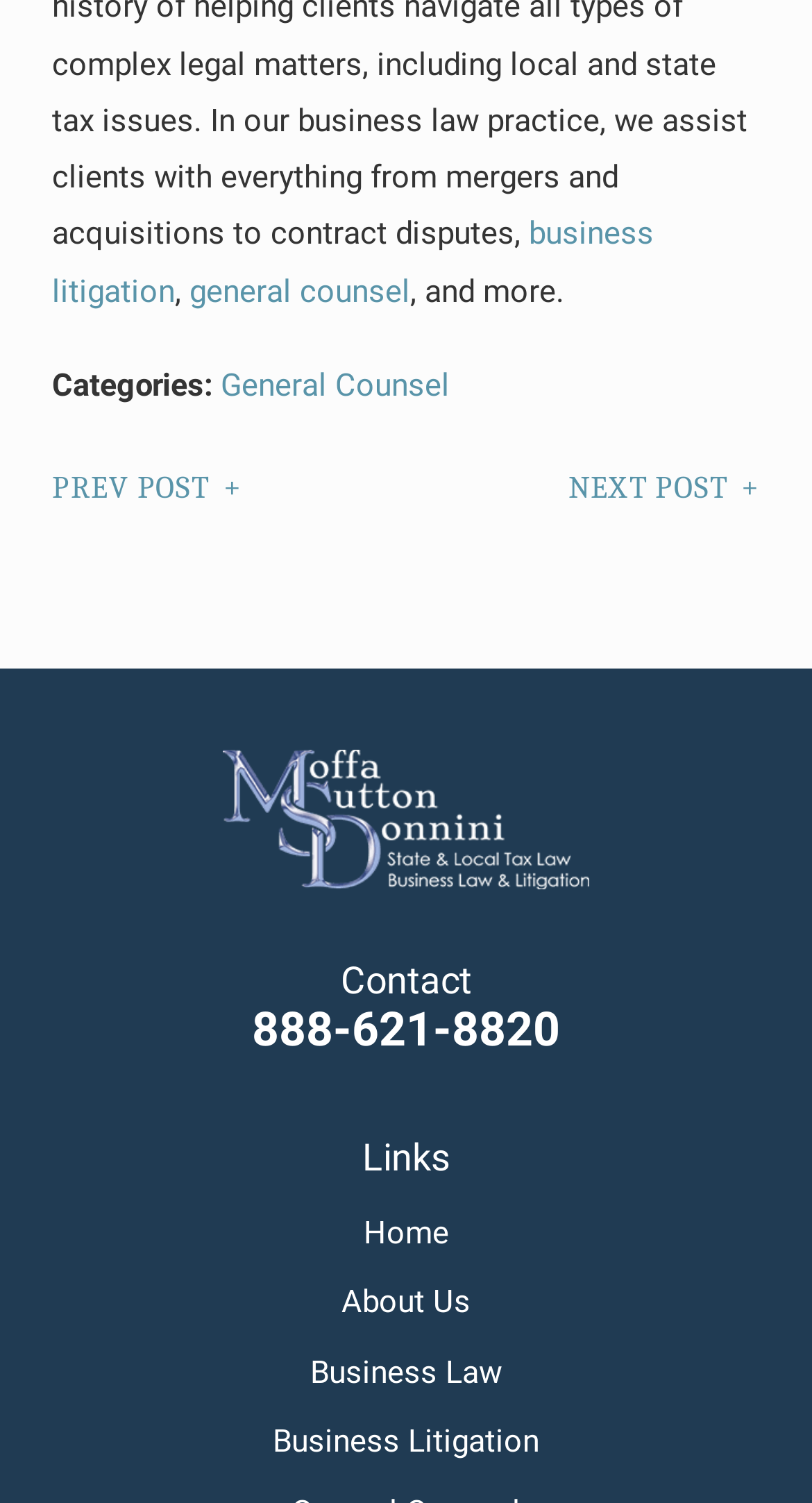How many links are there in the categories section?
Please interpret the details in the image and answer the question thoroughly.

I counted the number of link elements under the 'Categories:' static text element with the bounding box coordinates [0.064, 0.244, 0.272, 0.269]. There are three links: 'business litigation', 'general counsel', and 'General Counsel'.